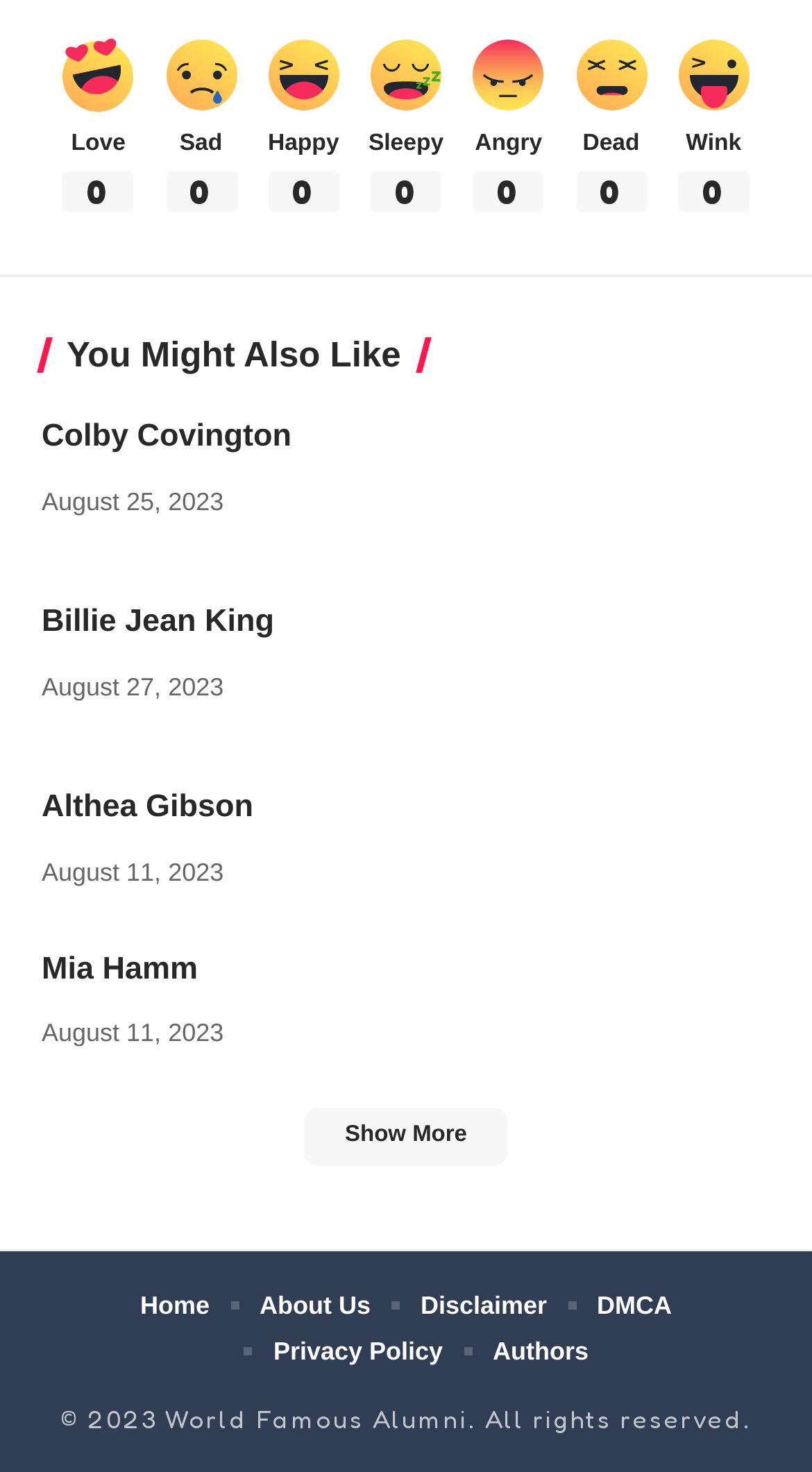Use a single word or phrase to answer the question:
What is the function of the 'Show More' link?

To display more content